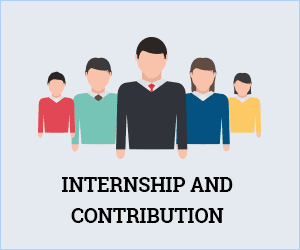How many figures are illustrated in the image?
Can you provide a detailed and comprehensive answer to the question?

The image depicts a group of five illustrated figures, representing a diverse team, with a central figure in a suit and tie, flanked by others in casual attire.